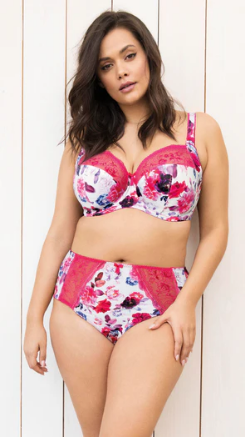Explain the image thoroughly, mentioning every notable detail.

The image showcases a confident model posing in a stylish, floral-patterned bra and matching high-waisted panties. The bra features a vivid mix of colors, predominantly adorned with vibrant red and delicate floral patterns, which stretch across a white background. This ensemble emphasizes both comfort and fashion, ideal for those looking for a fit that combines support with aesthetic appeal. The model's natural pose against a light wooden backdrop highlights the fabric's texture and colors, making it a perfect representation of modern lingerie design. This visual aligns well with content focused on the unique considerations of finding the right bra, especially for women navigating changes due to breast surgery, as discussed in the surrounding text from the webpage.